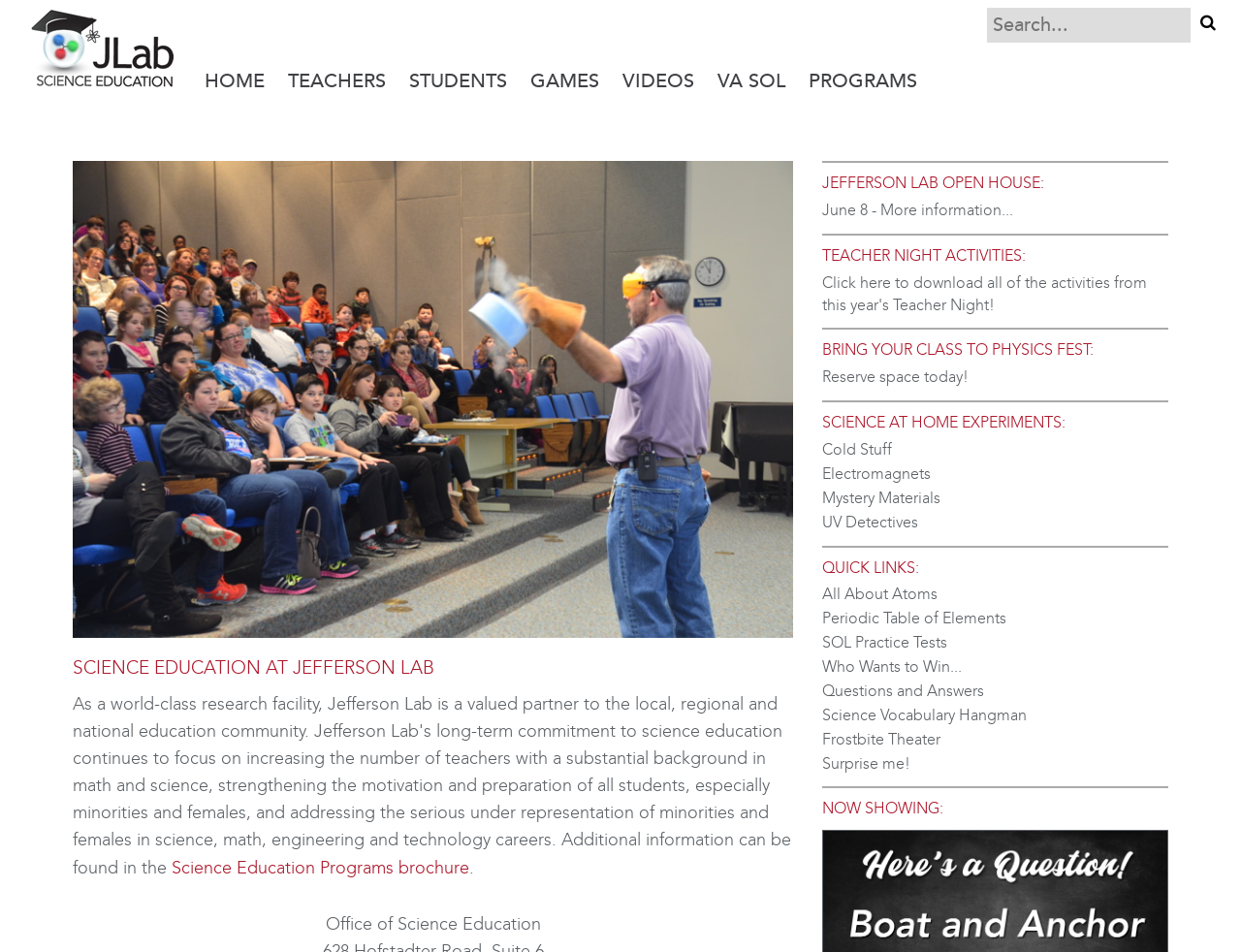Locate and generate the text content of the webpage's heading.

SCIENCE EDUCATION AT JEFFERSON LAB